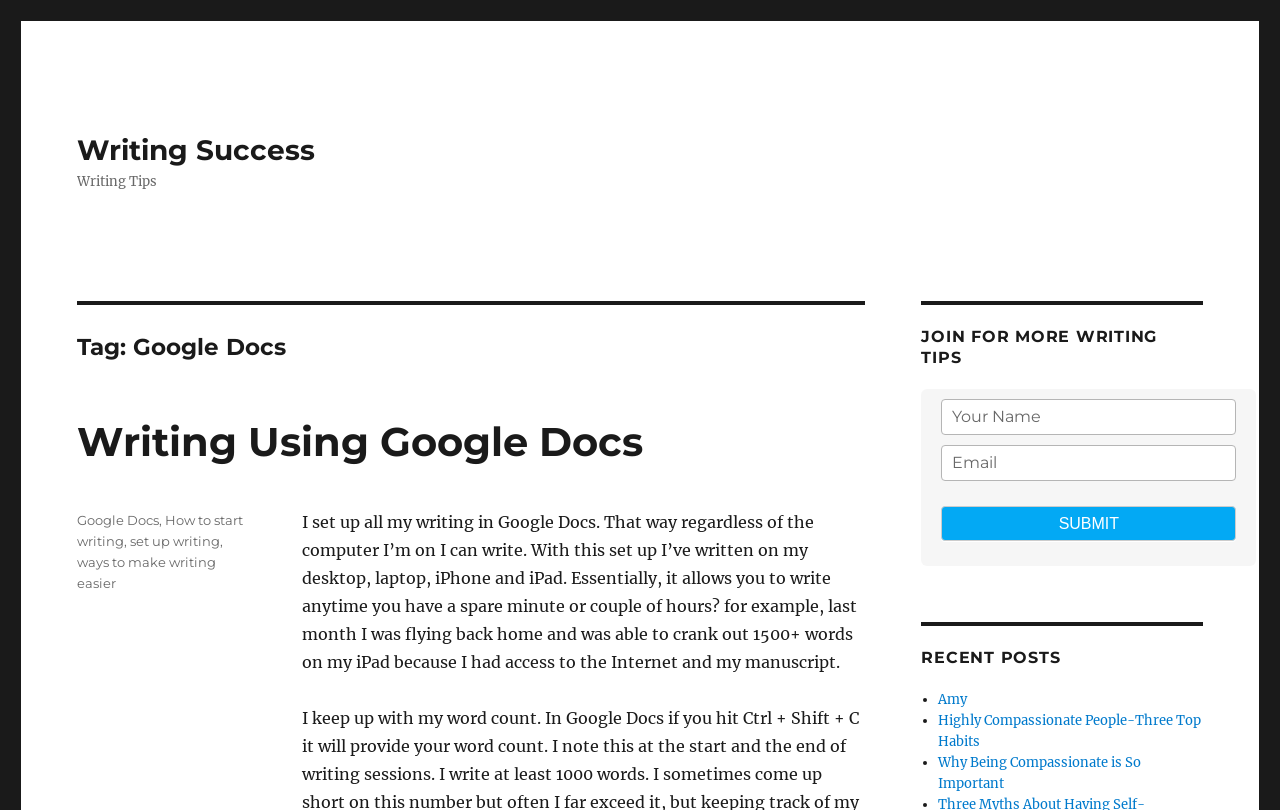Give a concise answer using only one word or phrase for this question:
What is the title of the first recent post?

Amy